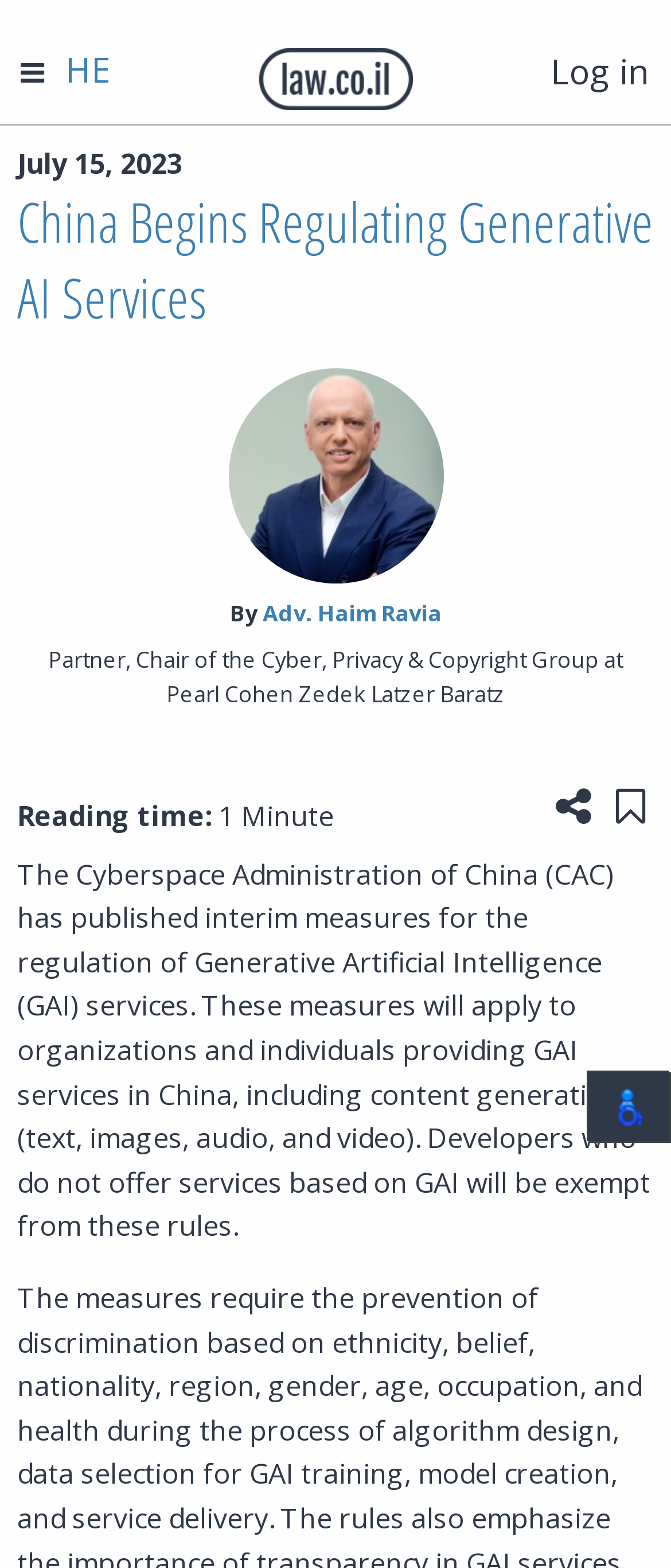Please determine the bounding box coordinates of the section I need to click to accomplish this instruction: "Click the 'Navigation' link".

[0.031, 0.033, 0.067, 0.059]